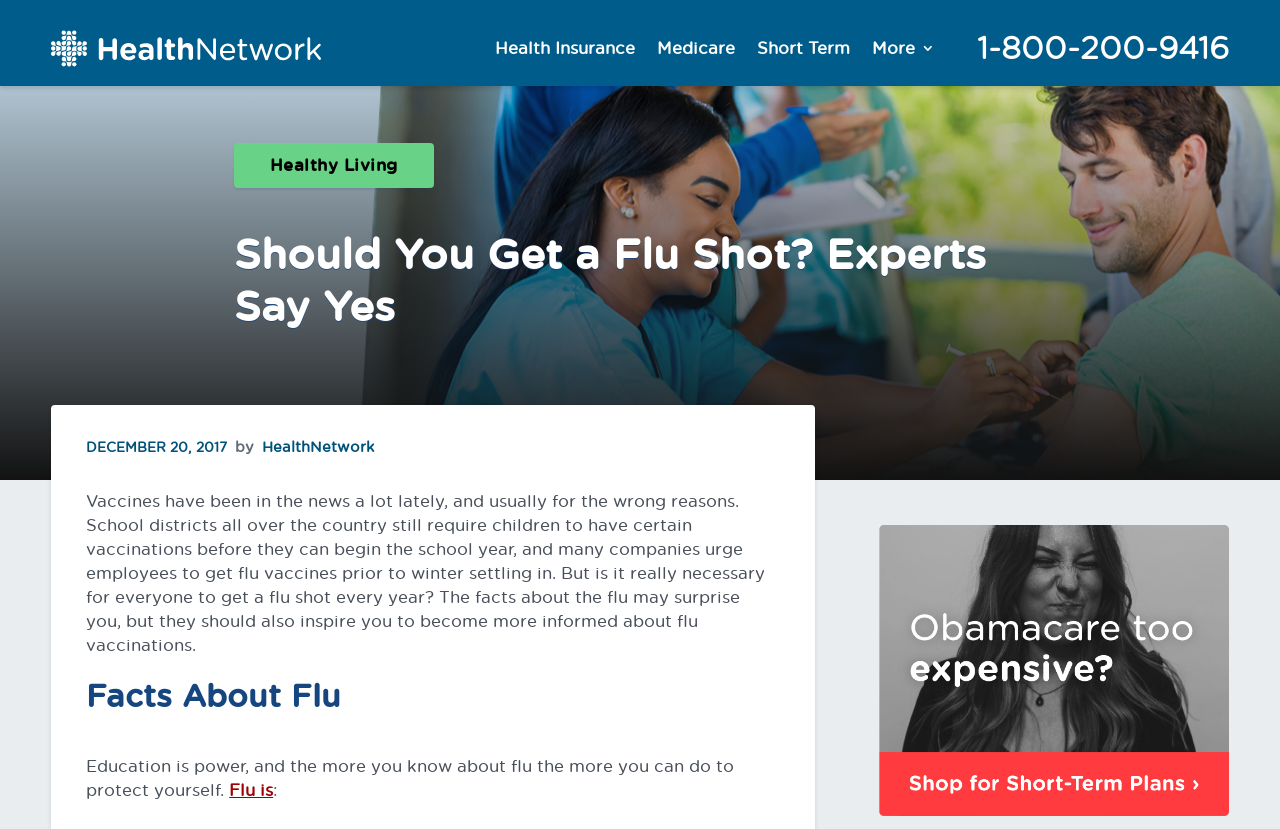Bounding box coordinates are to be given in the format (top-left x, top-left y, bottom-right x, bottom-right y). All values must be floating point numbers between 0 and 1. Provide the bounding box coordinate for the UI element described as: 1-800-200-9416

[0.748, 0.012, 0.96, 0.104]